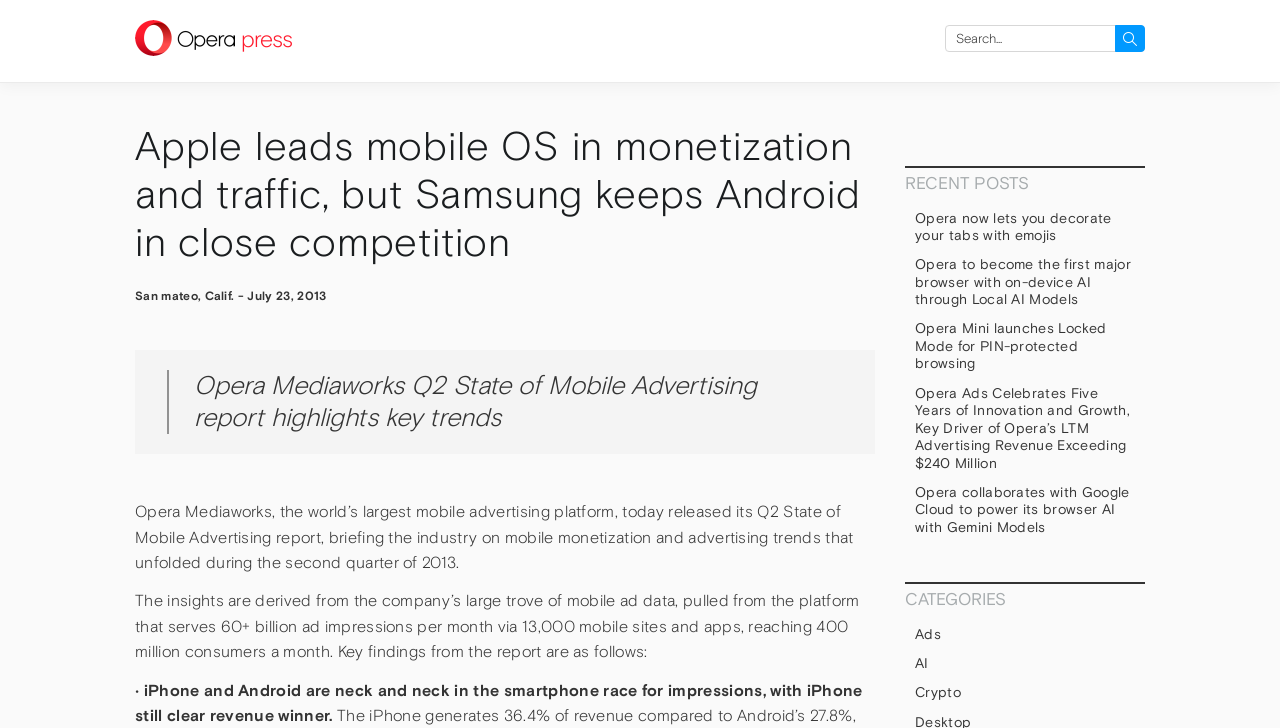Provide a single word or phrase to answer the given question: 
What is the category of the post 'Opera now lets you decorate your tabs with emojis'?

RECENT POSTS